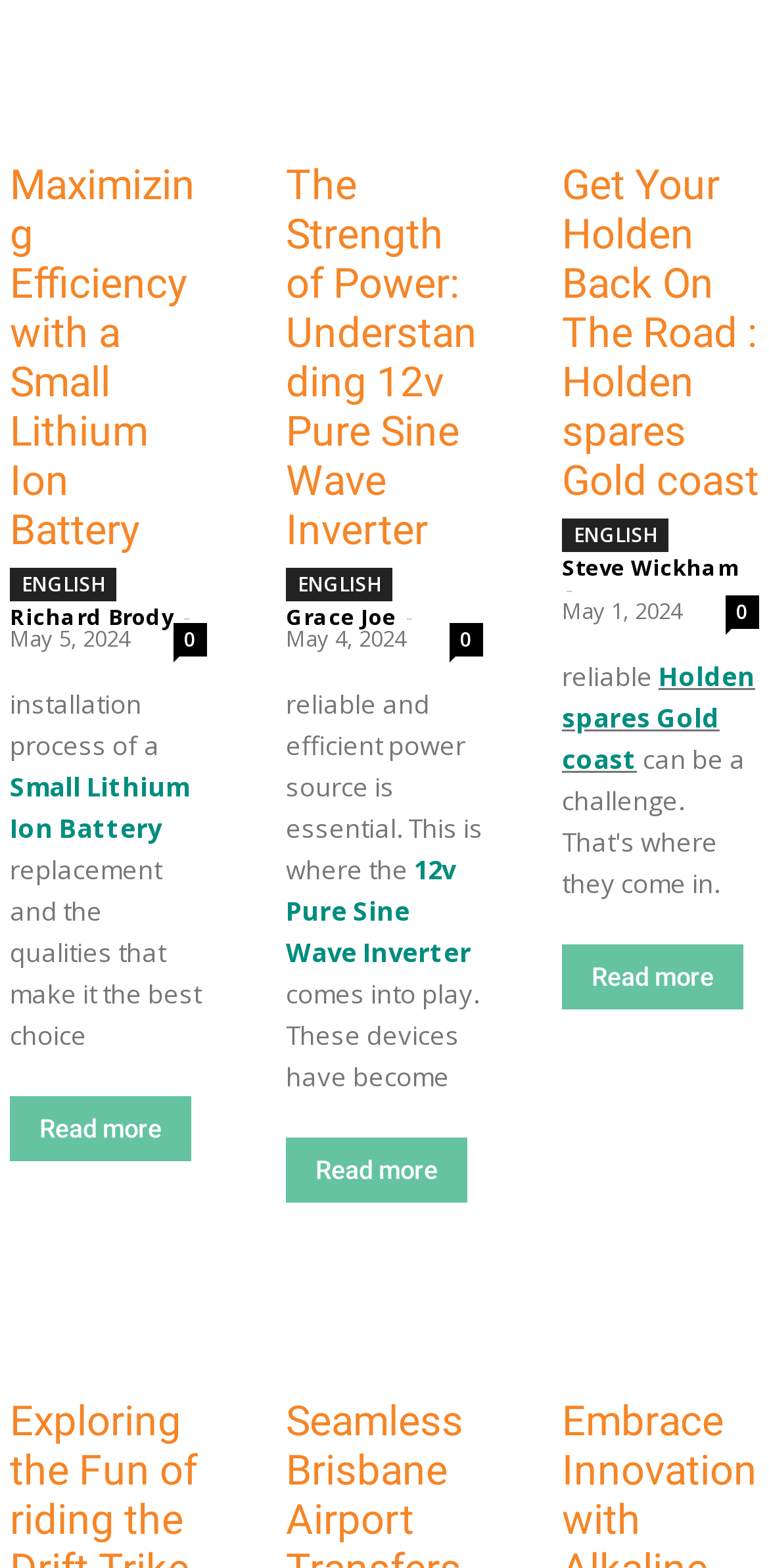Extract the bounding box of the UI element described as: "0".

[0.226, 0.397, 0.269, 0.419]